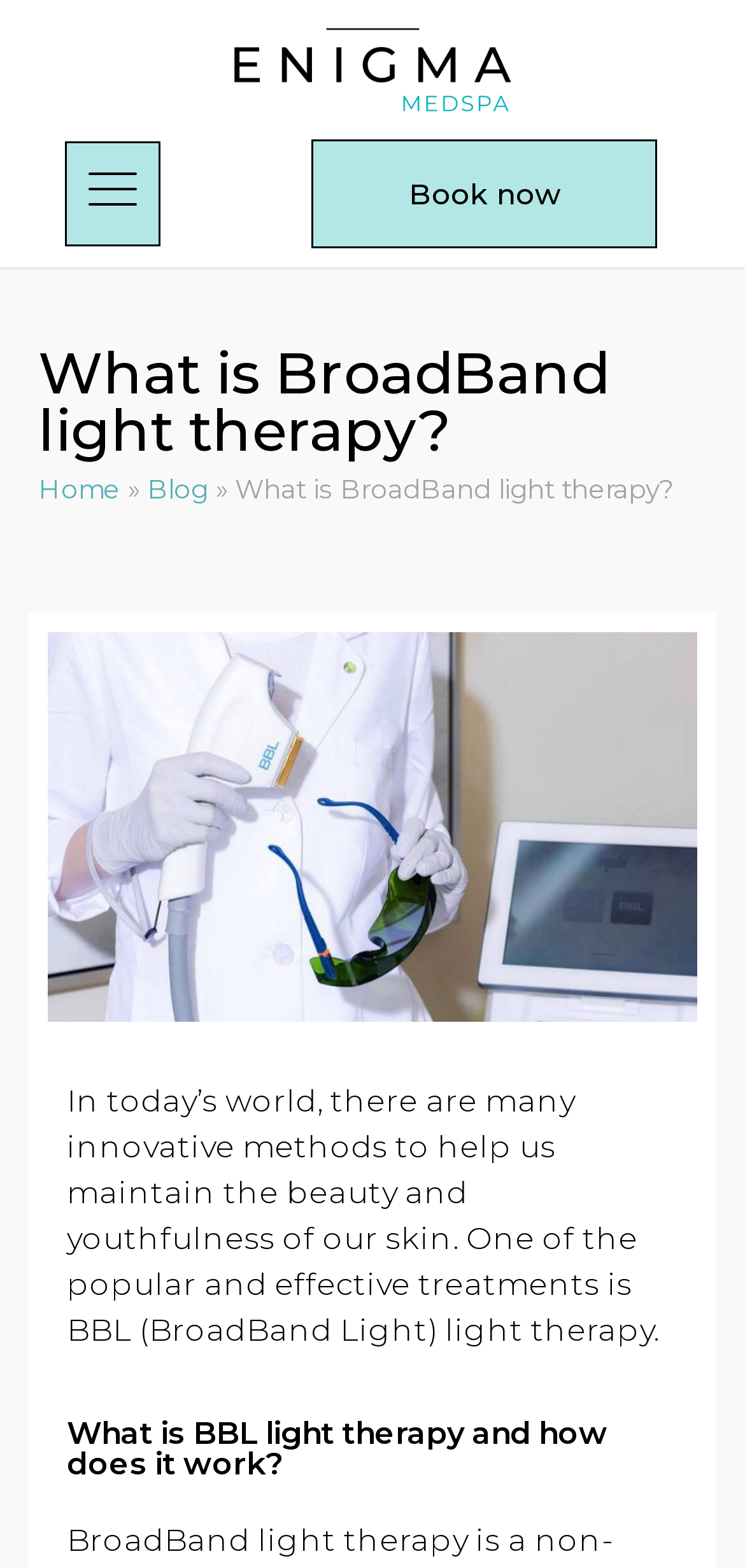Identify and extract the main heading from the webpage.

What is BroadBand light therapy?